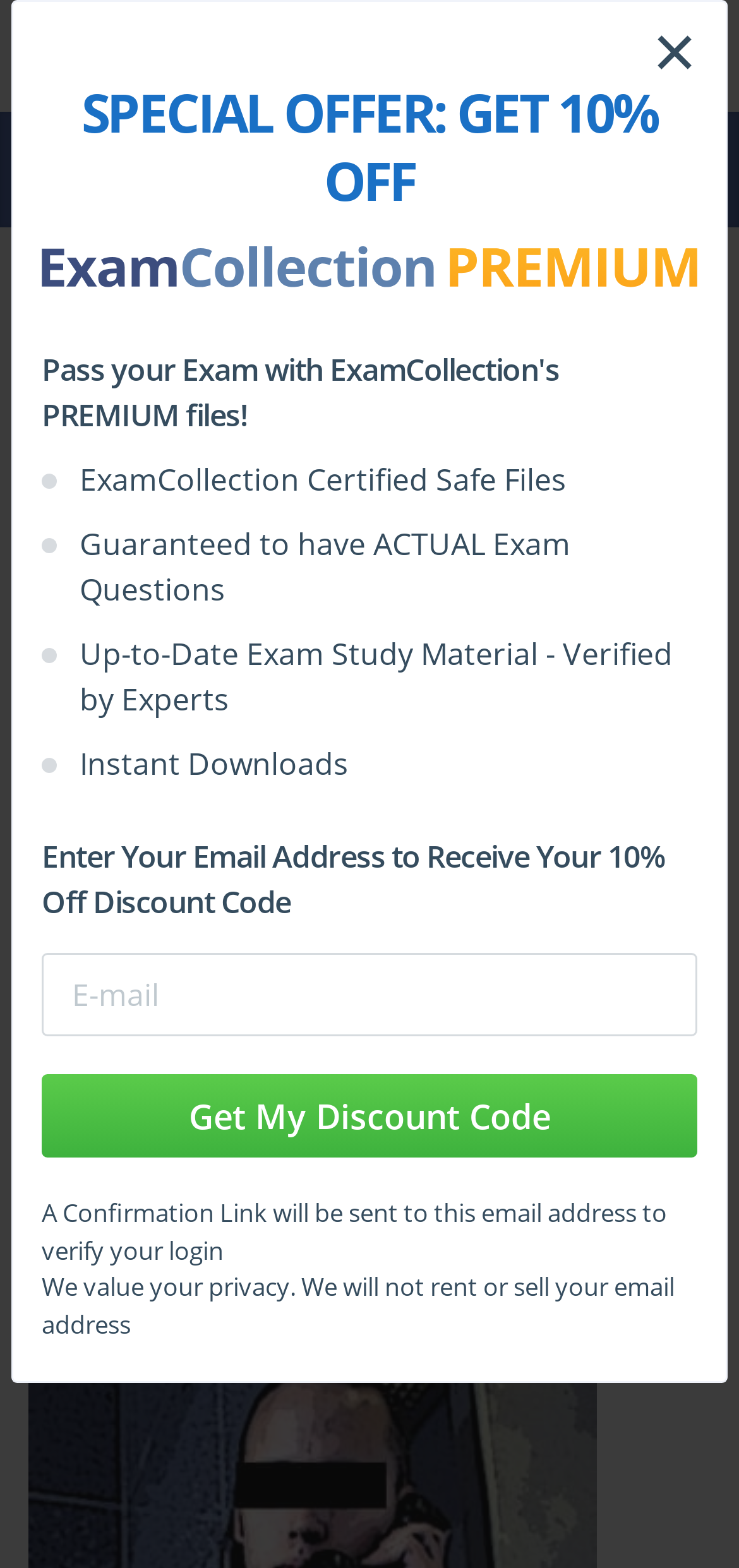What type of security threats are discussed on this webpage?
Using the visual information from the image, give a one-word or short-phrase answer.

Common security threats